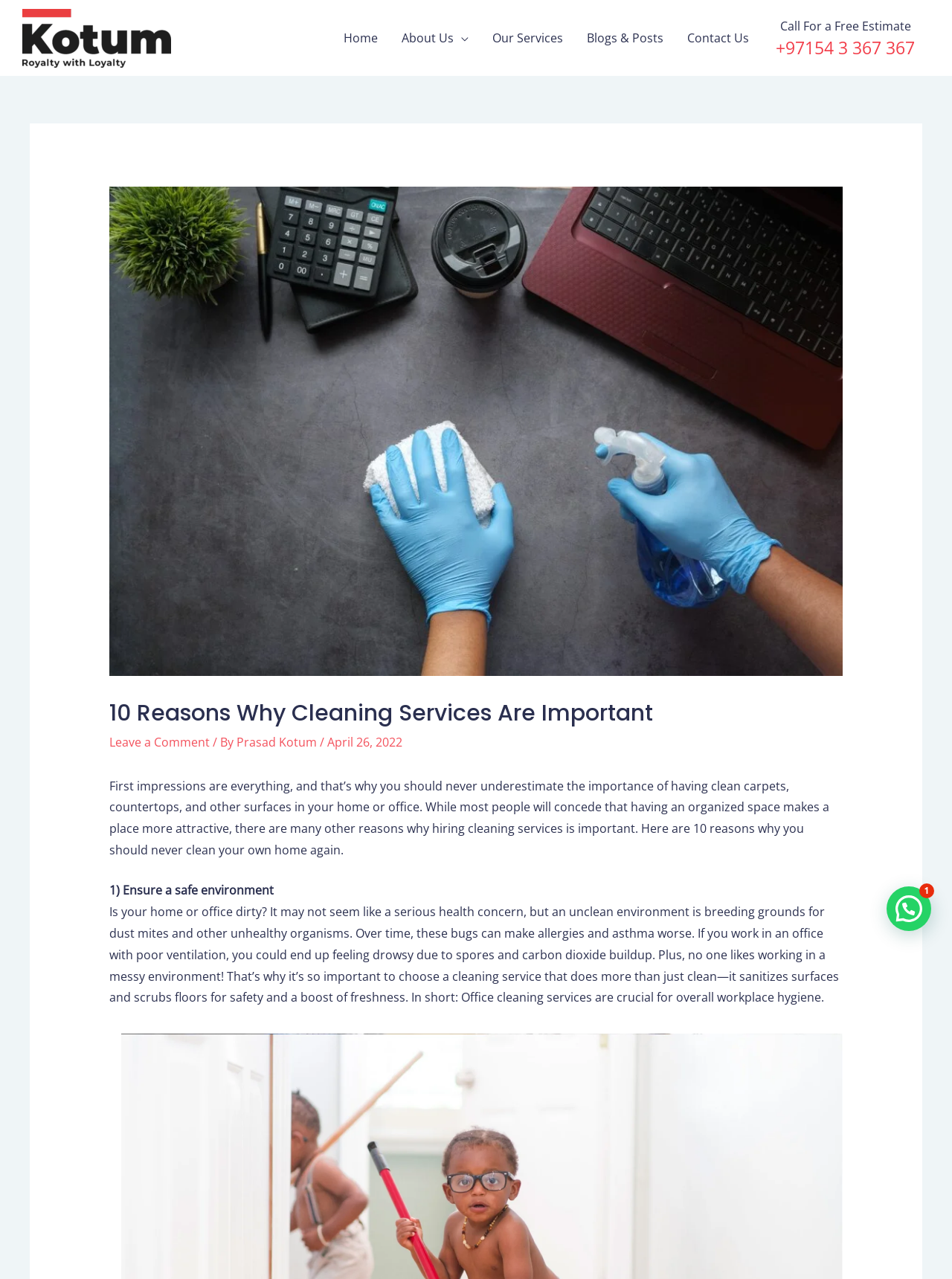Indicate the bounding box coordinates of the clickable region to achieve the following instruction: "go to home page."

[0.348, 0.009, 0.409, 0.05]